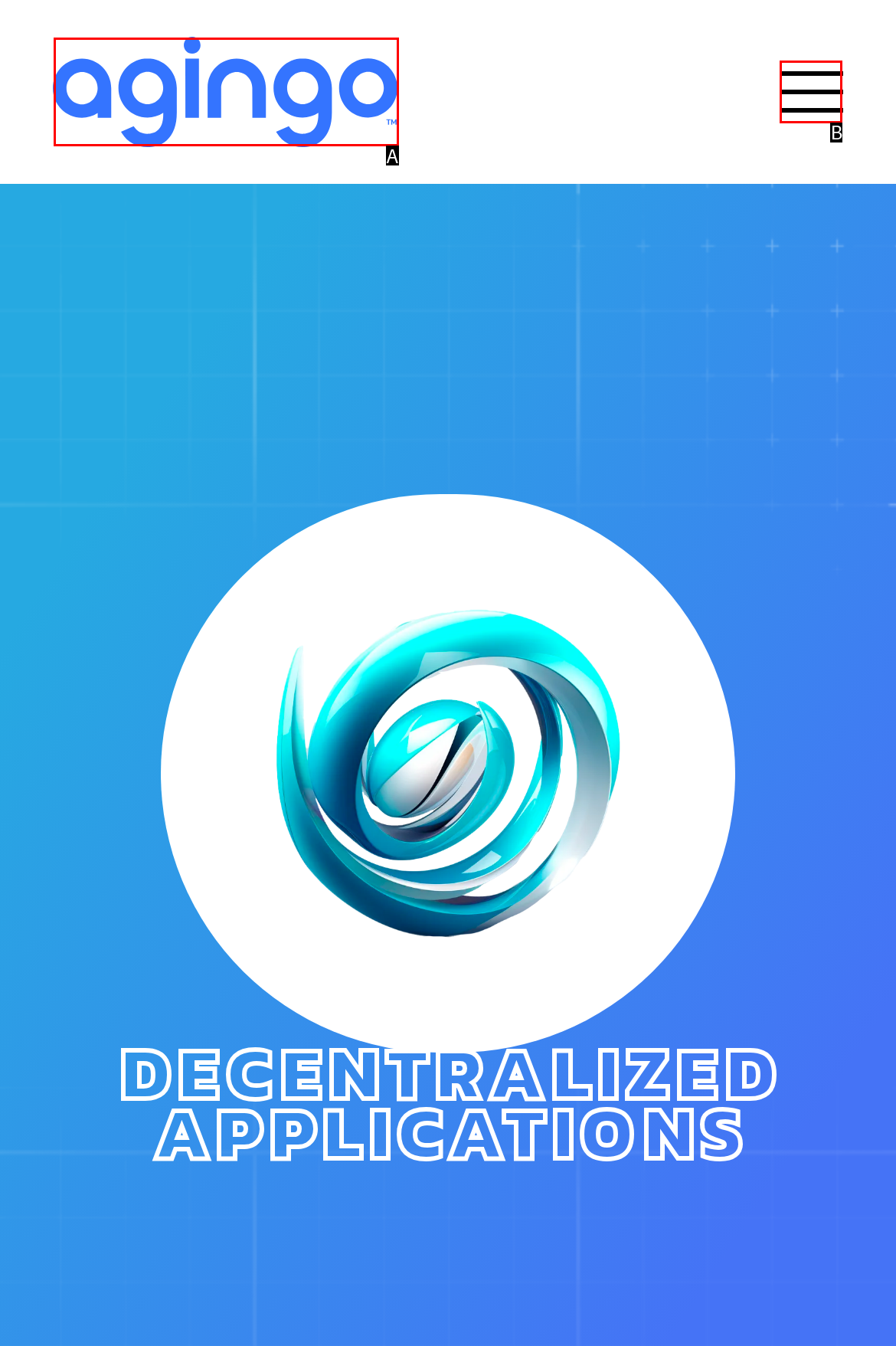Given the description: aria-label="Toggle Off Canvas Content", identify the HTML element that corresponds to it. Respond with the letter of the correct option.

B